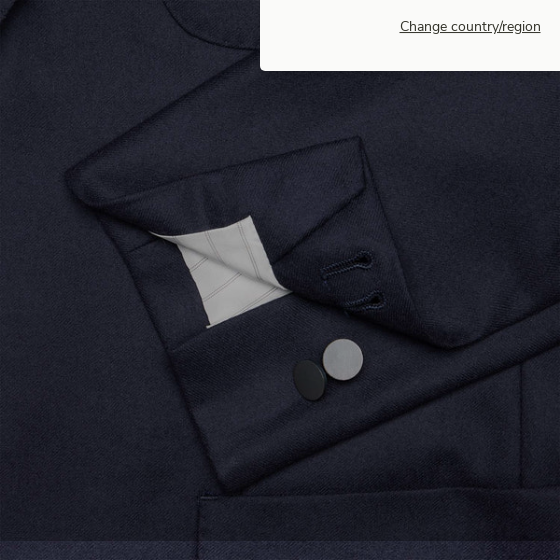Answer with a single word or phrase: 
What is the material of the inside pocket lining?

Light-colored fabric